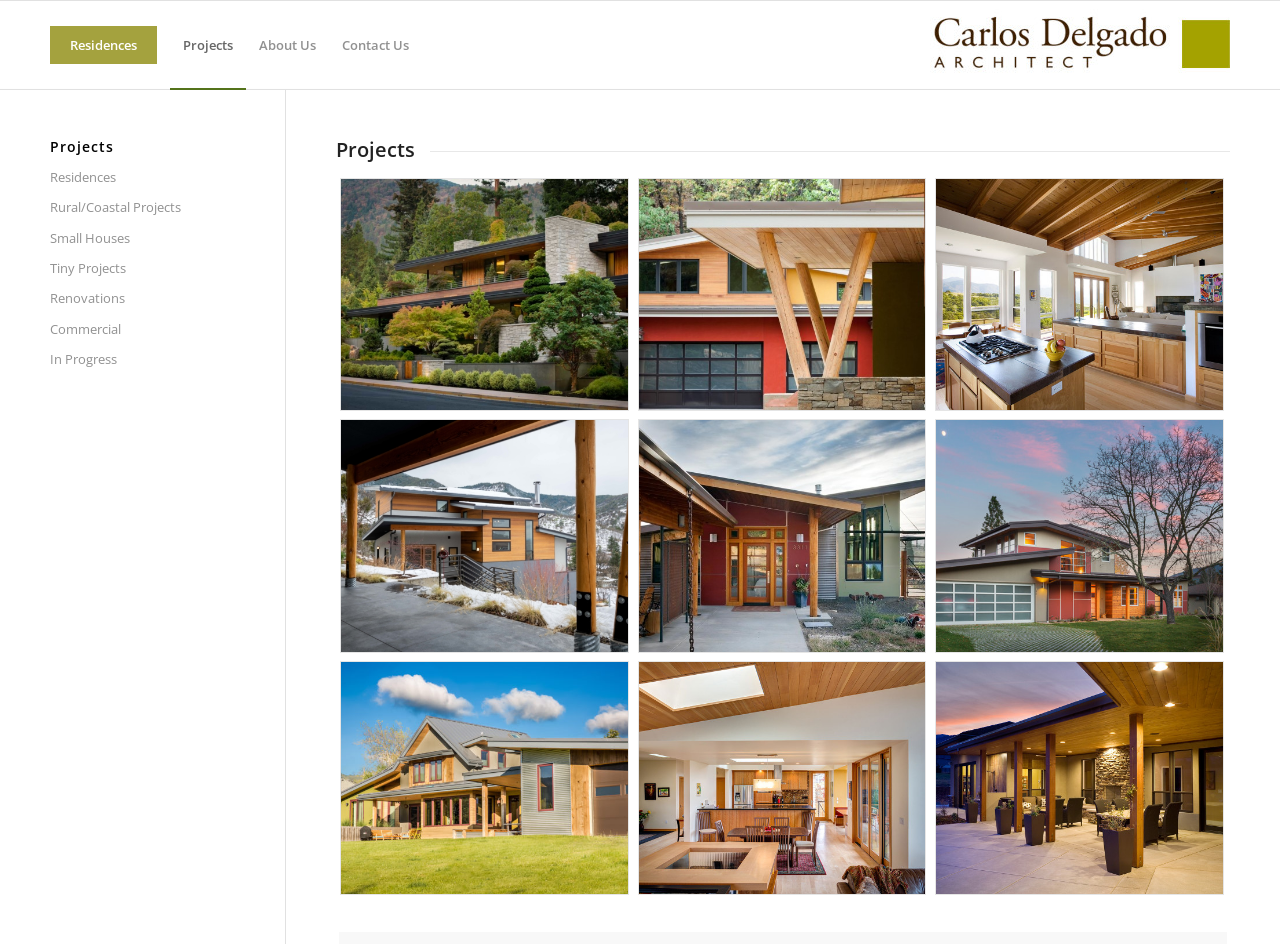Answer the following in one word or a short phrase: 
What is the location of Carlos Delgado Architect?

Ashland, OR